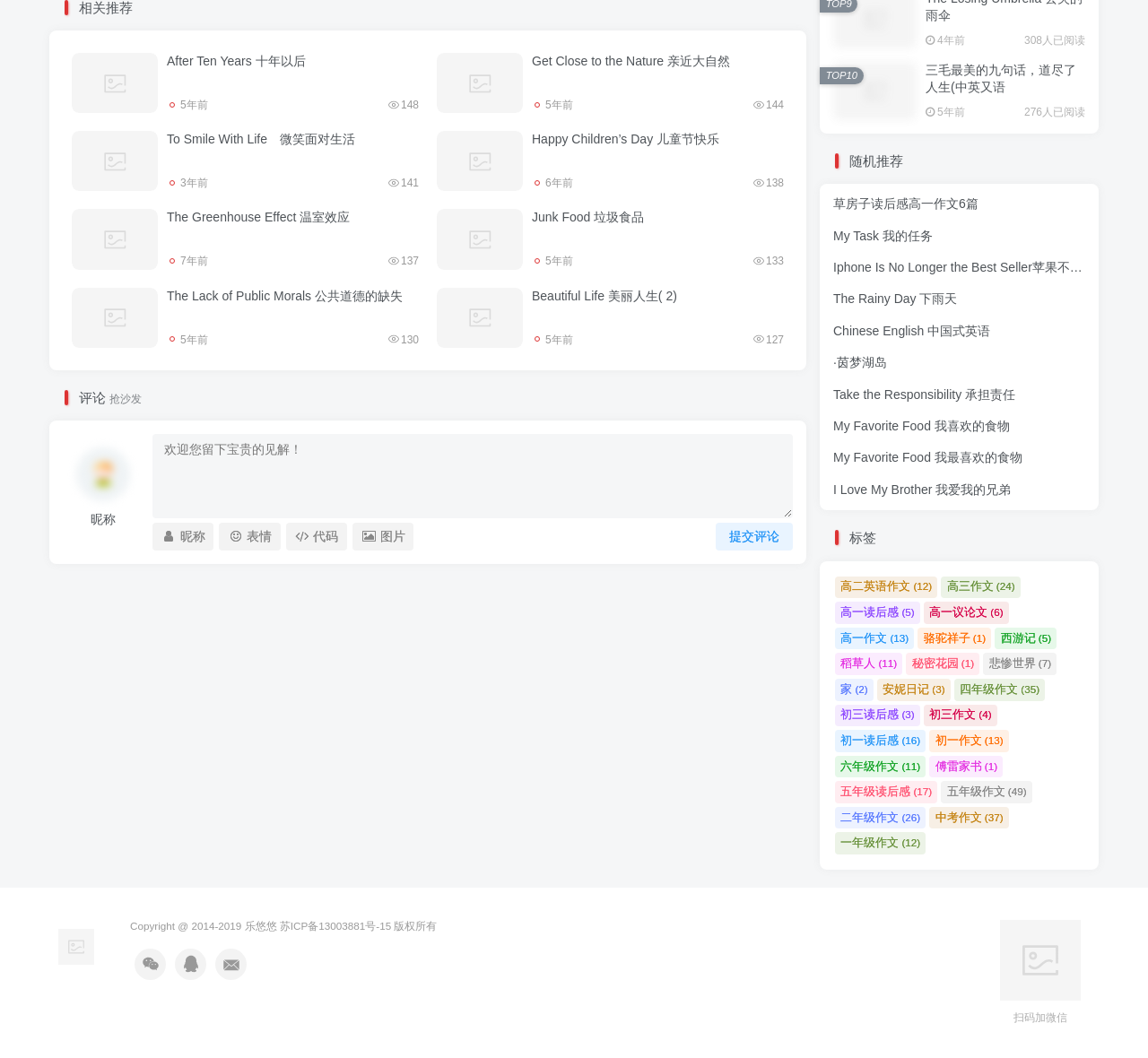Locate the bounding box of the UI element based on this description: "Chinese English 中国式英语". Provide four float numbers between 0 and 1 as [left, top, right, bottom].

[0.726, 0.306, 0.863, 0.319]